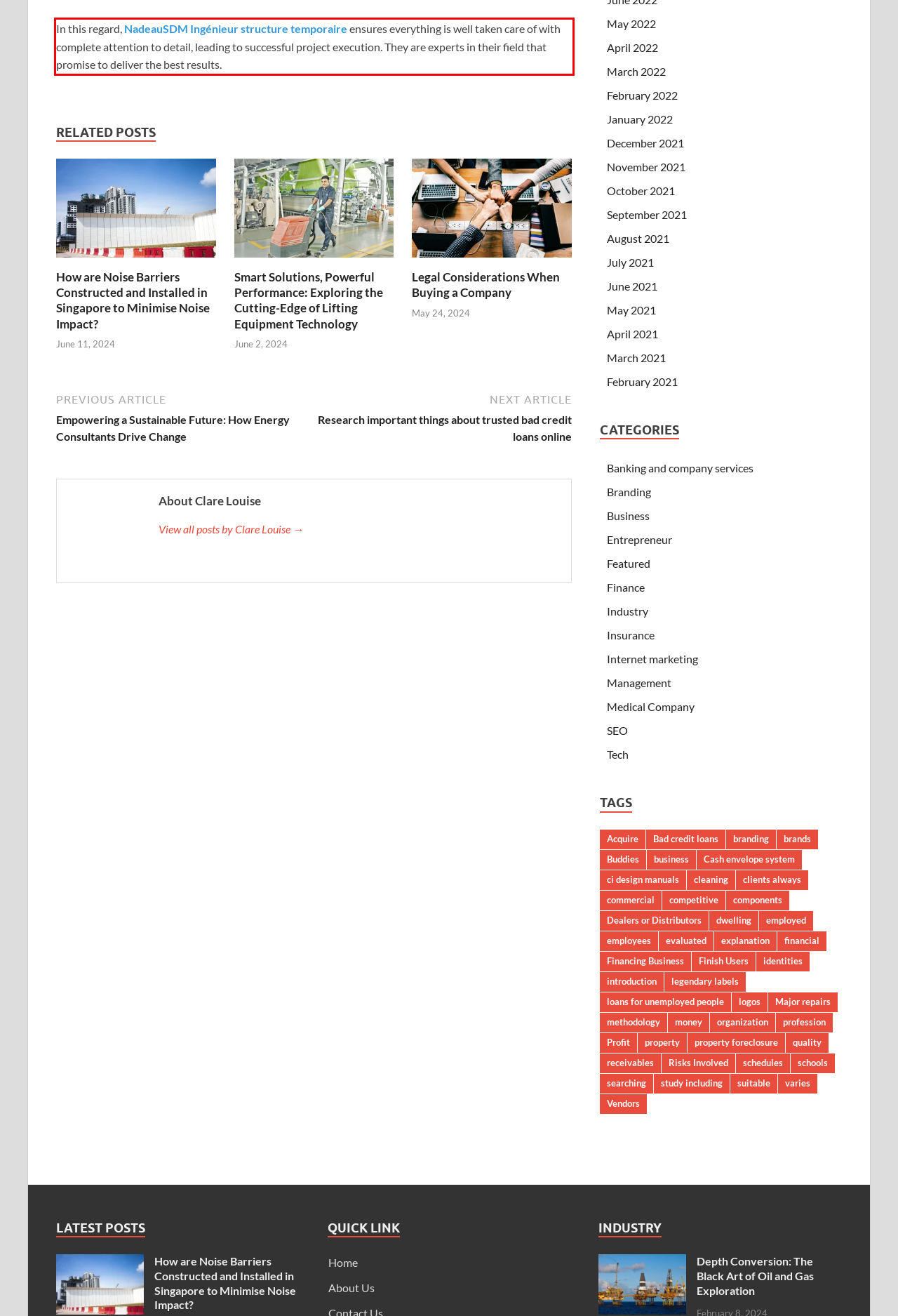There is a screenshot of a webpage with a red bounding box around a UI element. Please use OCR to extract the text within the red bounding box.

In this regard, NadeauSDM Ingénieur structure temporaire ensures everything is well taken care of with complete attention to detail, leading to successful project execution. They are experts in their field that promise to deliver the best results.